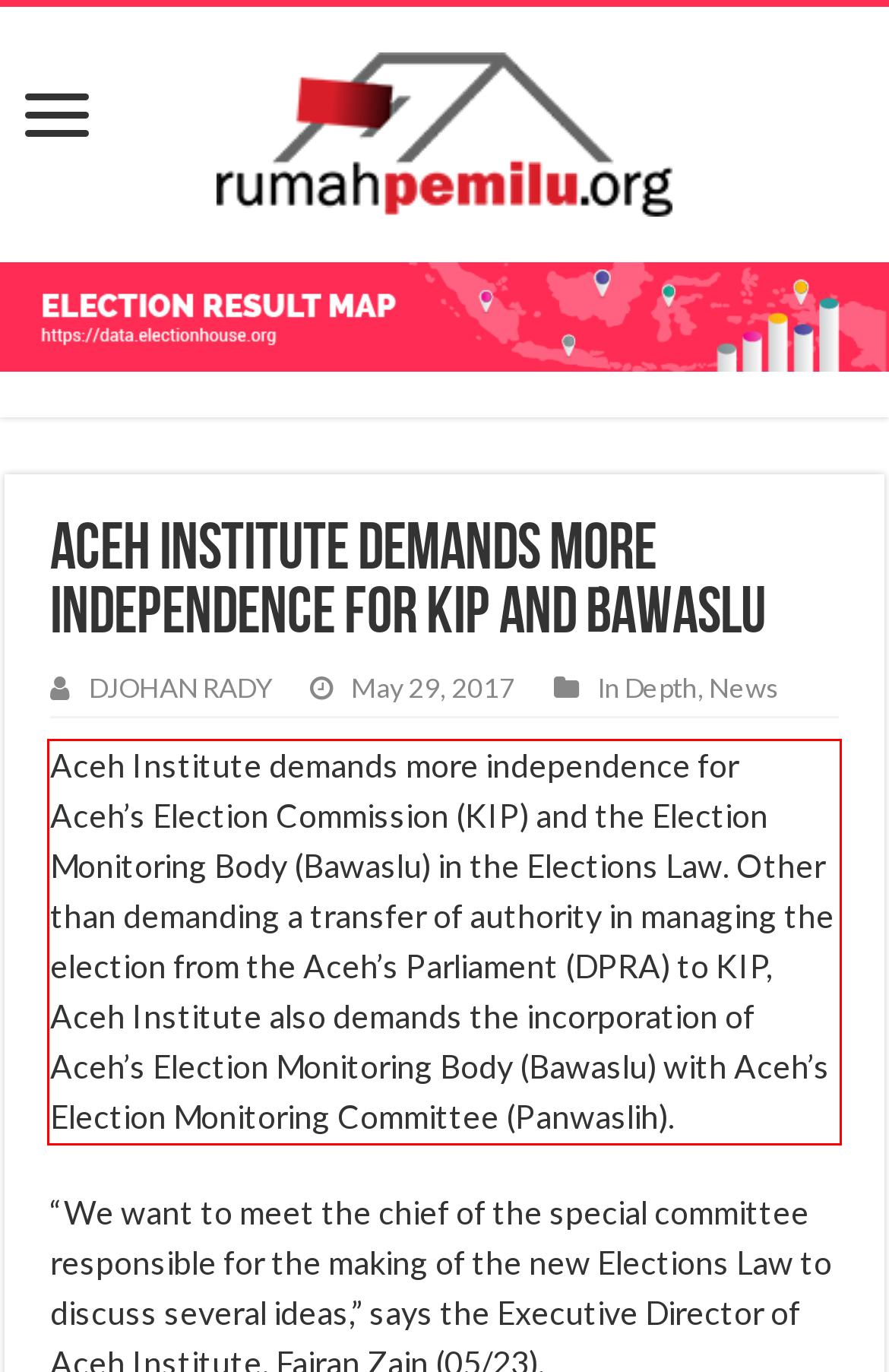Within the screenshot of the webpage, locate the red bounding box and use OCR to identify and provide the text content inside it.

Aceh Institute demands more independence for Aceh’s Election Commission (KIP) and the Election Monitoring Body (Bawaslu) in the Elections Law. Other than demanding a transfer of authority in managing the election from the Aceh’s Parliament (DPRA) to KIP, Aceh Institute also demands the incorporation of Aceh’s Election Monitoring Body (Bawaslu) with Aceh’s Election Monitoring Committee (Panwaslih).